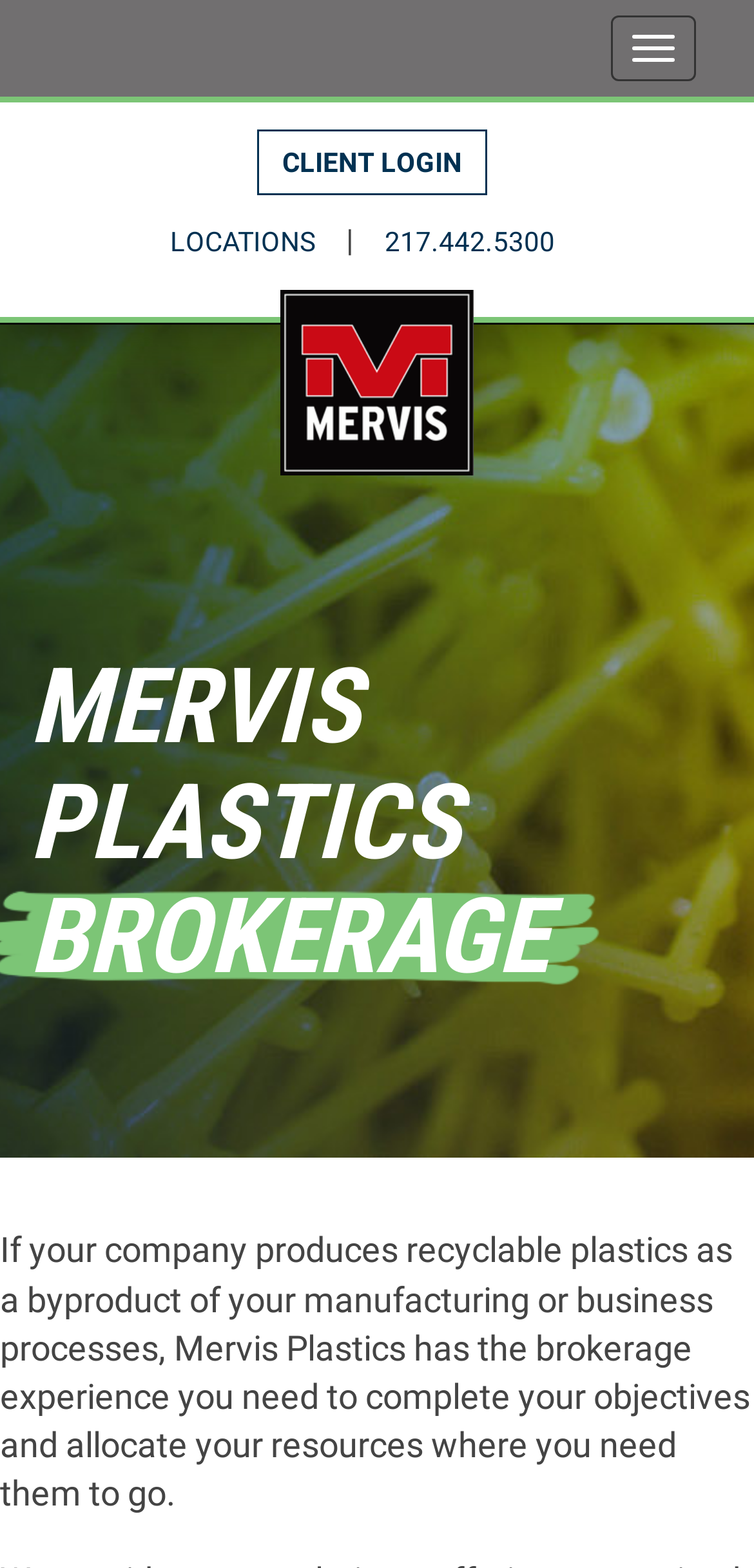Provide a short answer to the following question with just one word or phrase: What is the separator between navigation links?

|